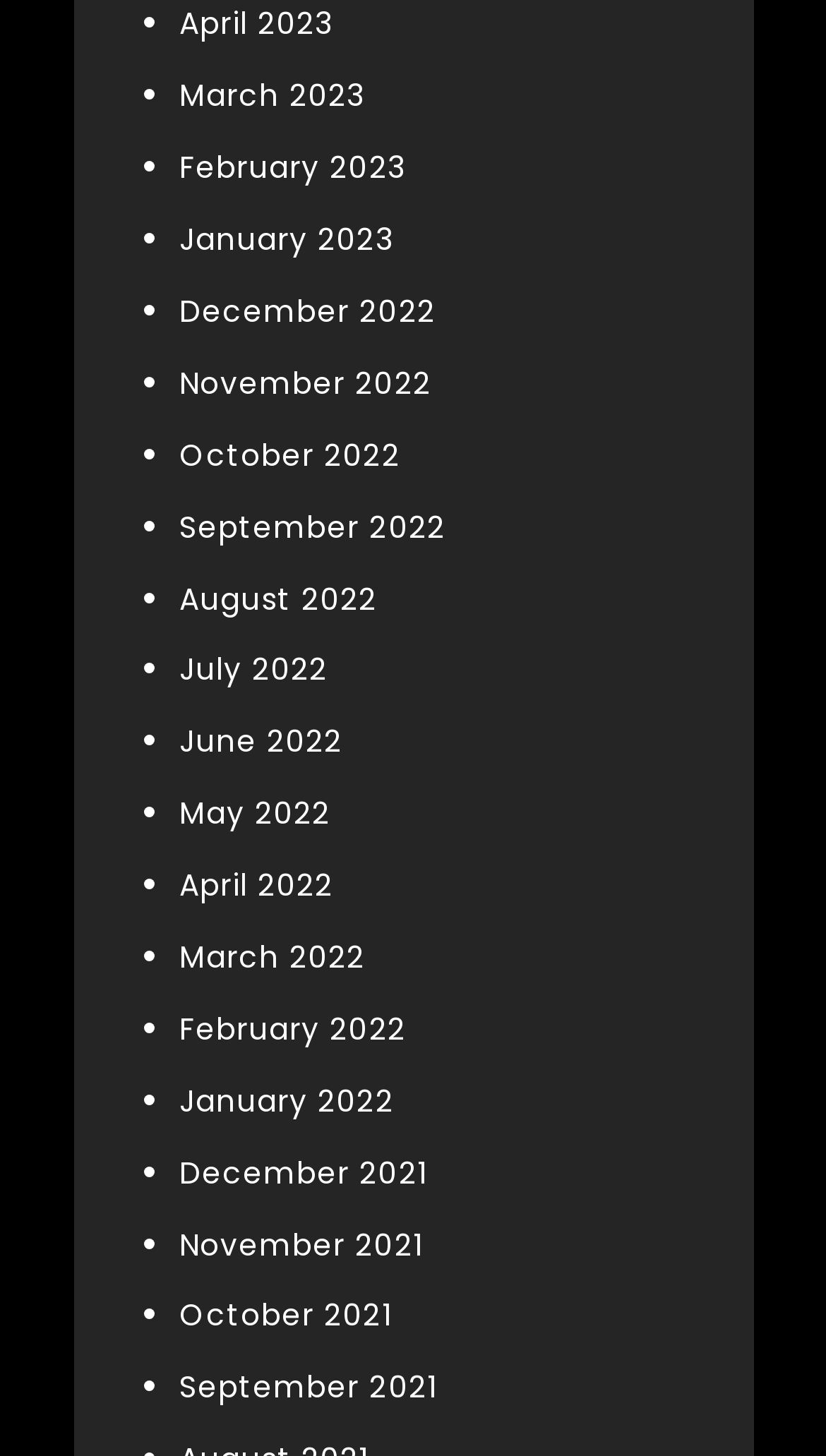Answer the following query concisely with a single word or phrase:
How many months are listed on the webpage?

24